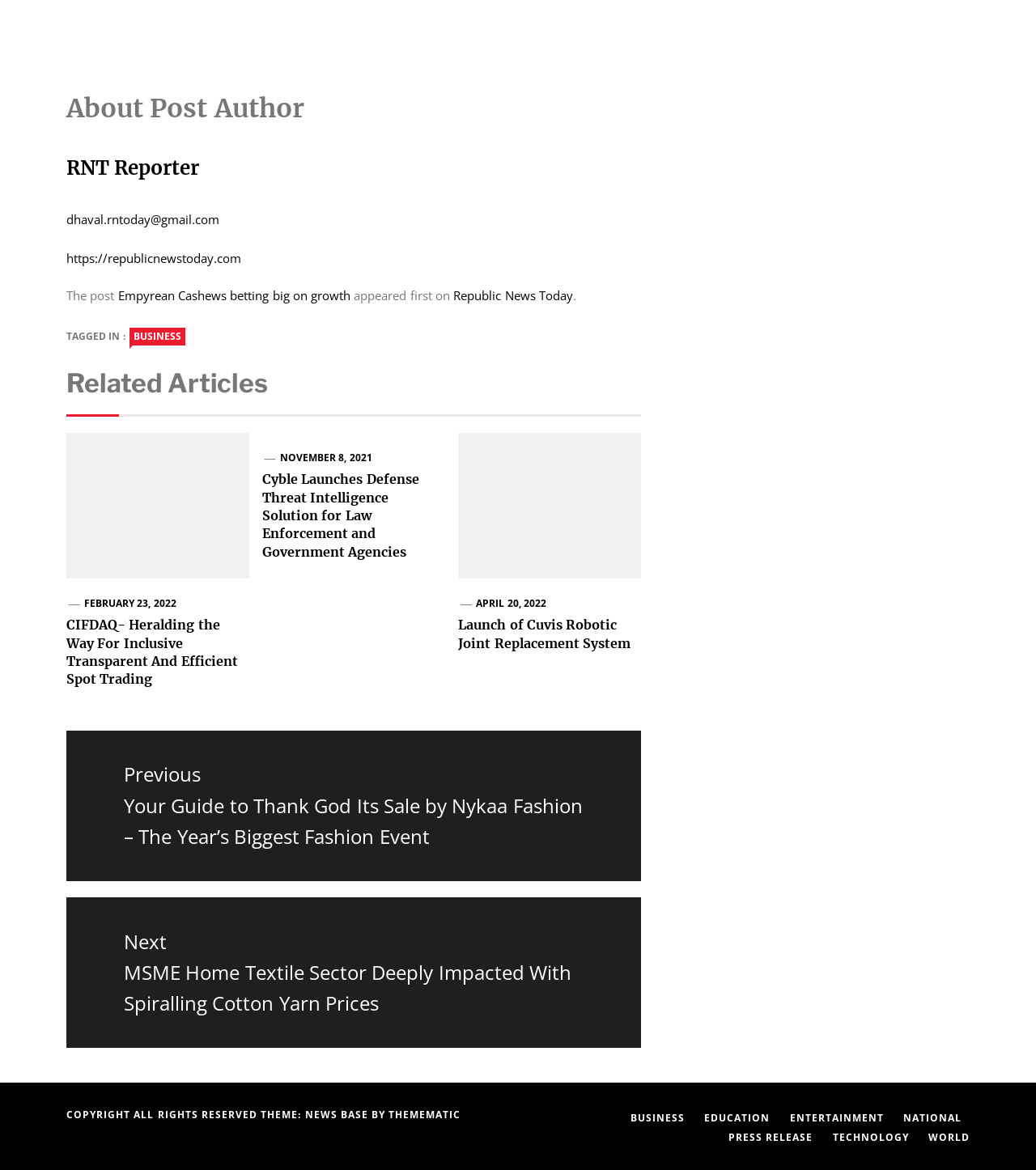Respond to the following query with just one word or a short phrase: 
Who is the author of the post?

RNT Reporter